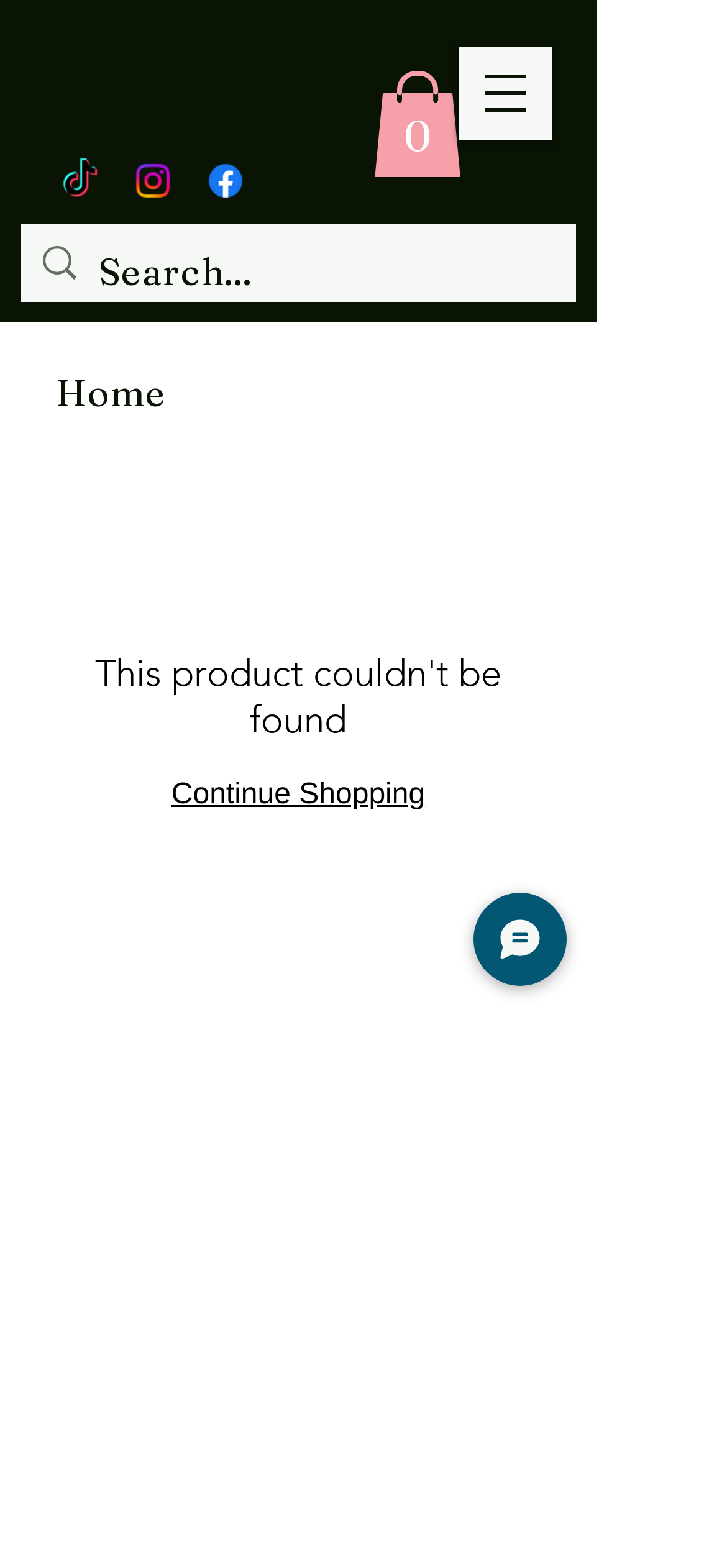Show the bounding box coordinates for the HTML element described as: "aria-label="TikTok"".

[0.079, 0.101, 0.141, 0.13]